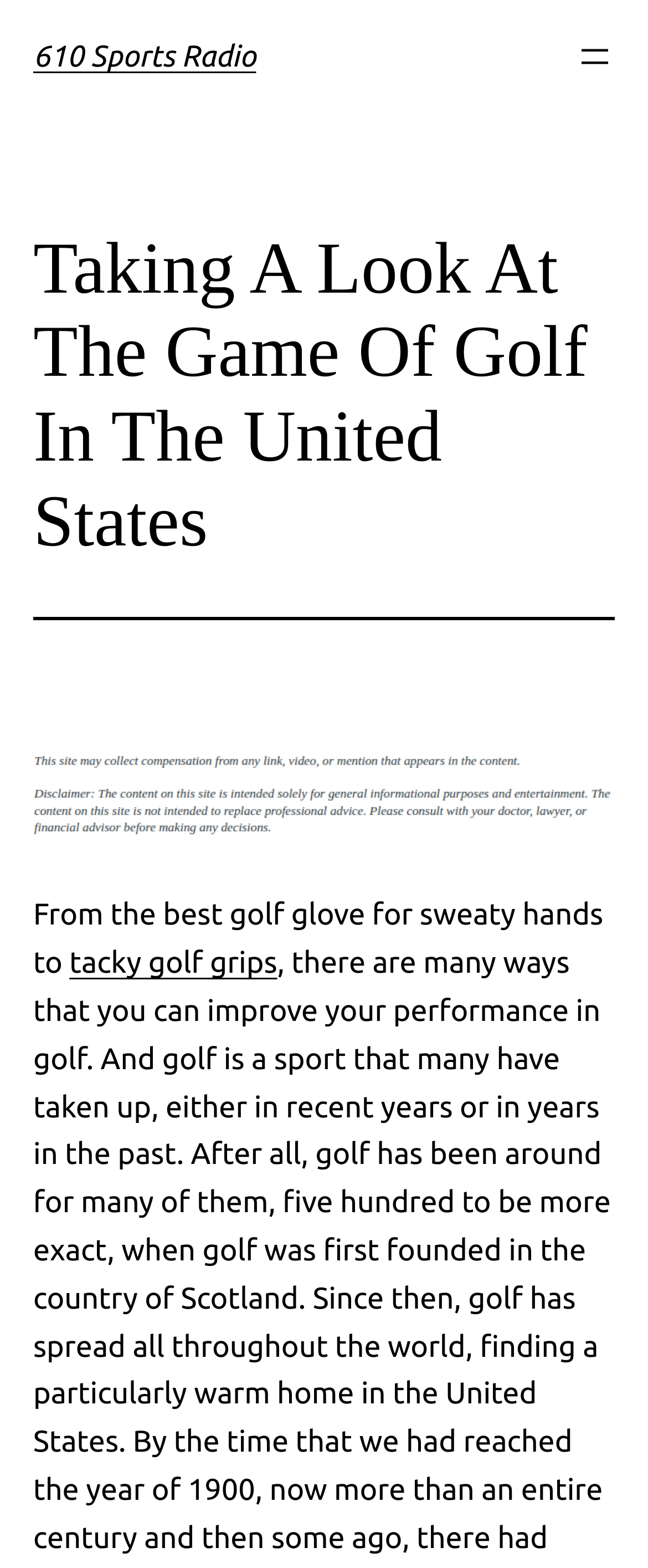Provide the bounding box coordinates of the HTML element described by the text: "aria-label="Open menu"".

[0.887, 0.024, 0.949, 0.049]